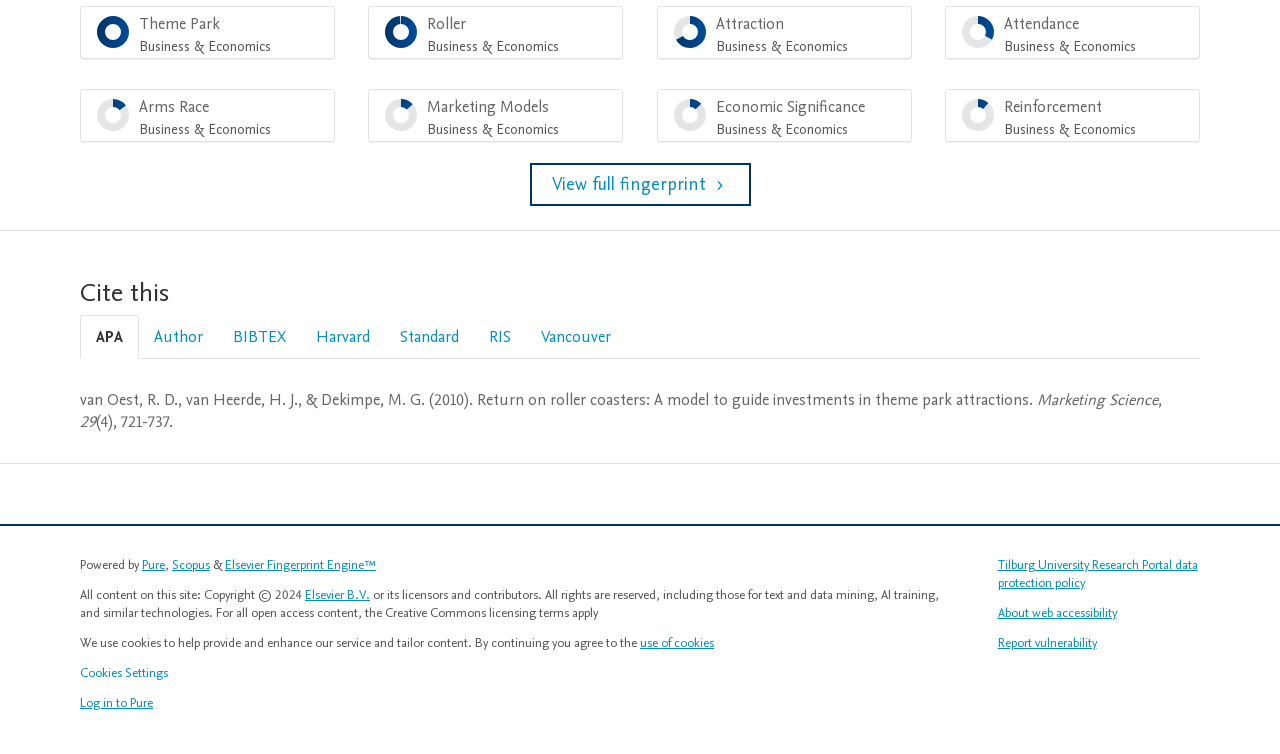Predict the bounding box coordinates of the UI element that matches this description: "Cookies Settings". The coordinates should be in the format [left, top, right, bottom] with each value between 0 and 1.

[0.062, 0.883, 0.131, 0.904]